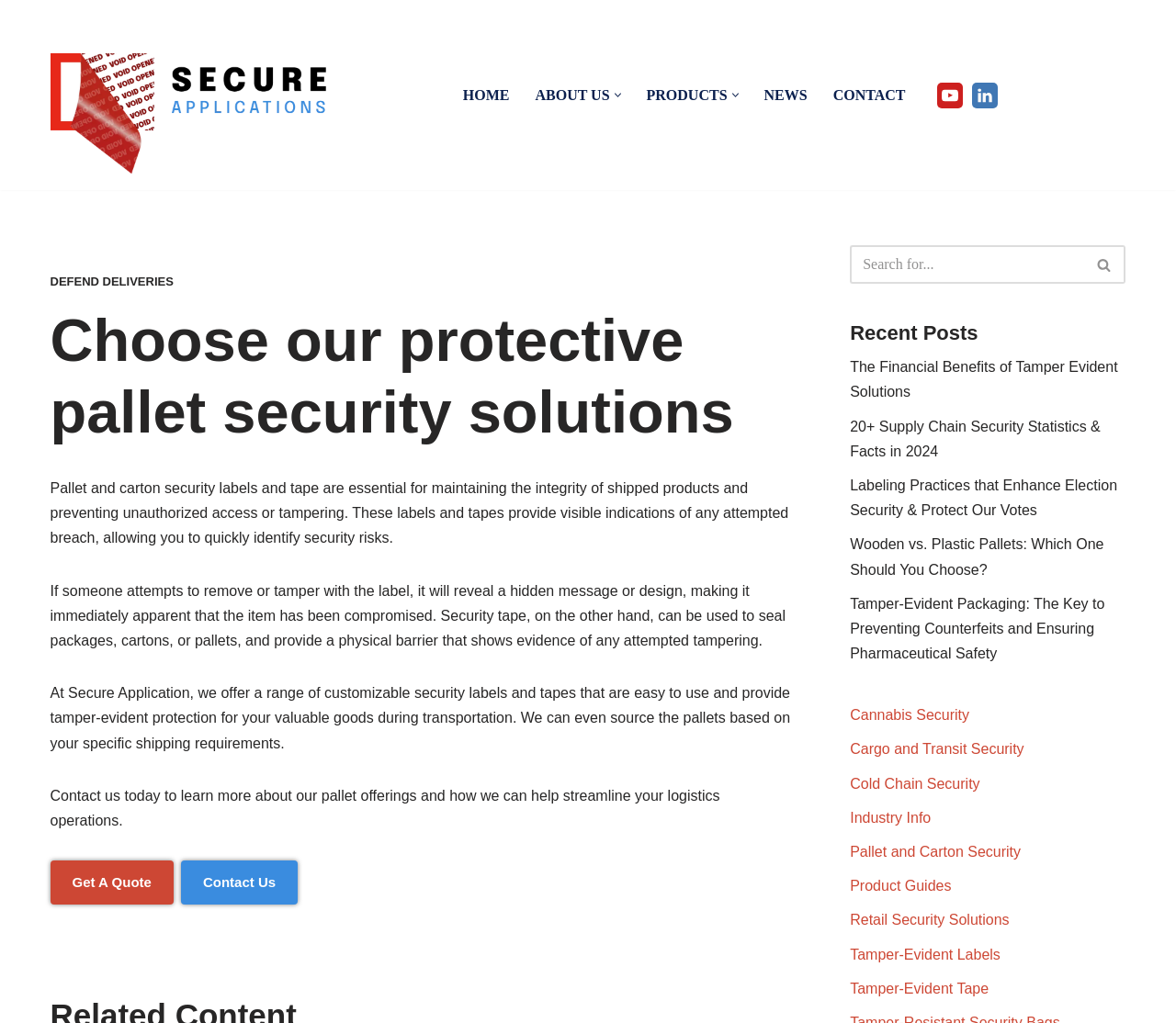Based on the element description Product Guides, identify the bounding box coordinates for the UI element. The coordinates should be in the format (top-left x, top-left y, bottom-right x, bottom-right y) and within the 0 to 1 range.

[0.723, 0.858, 0.809, 0.874]